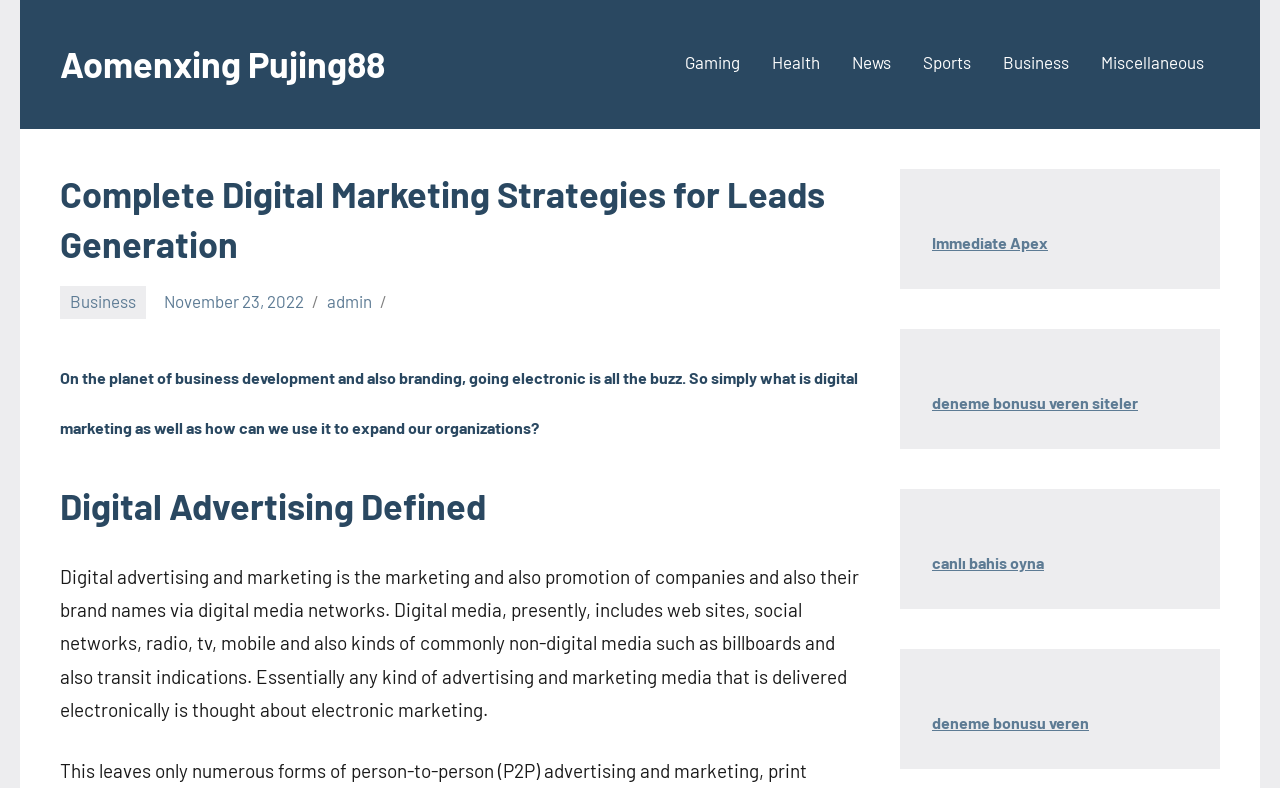What type of content is presented on this webpage?
From the details in the image, provide a complete and detailed answer to the question.

The webpage appears to be an informative article that provides an overview of digital marketing, its definition, and its applications, suggesting that the purpose of the webpage is to educate readers about digital marketing strategies.